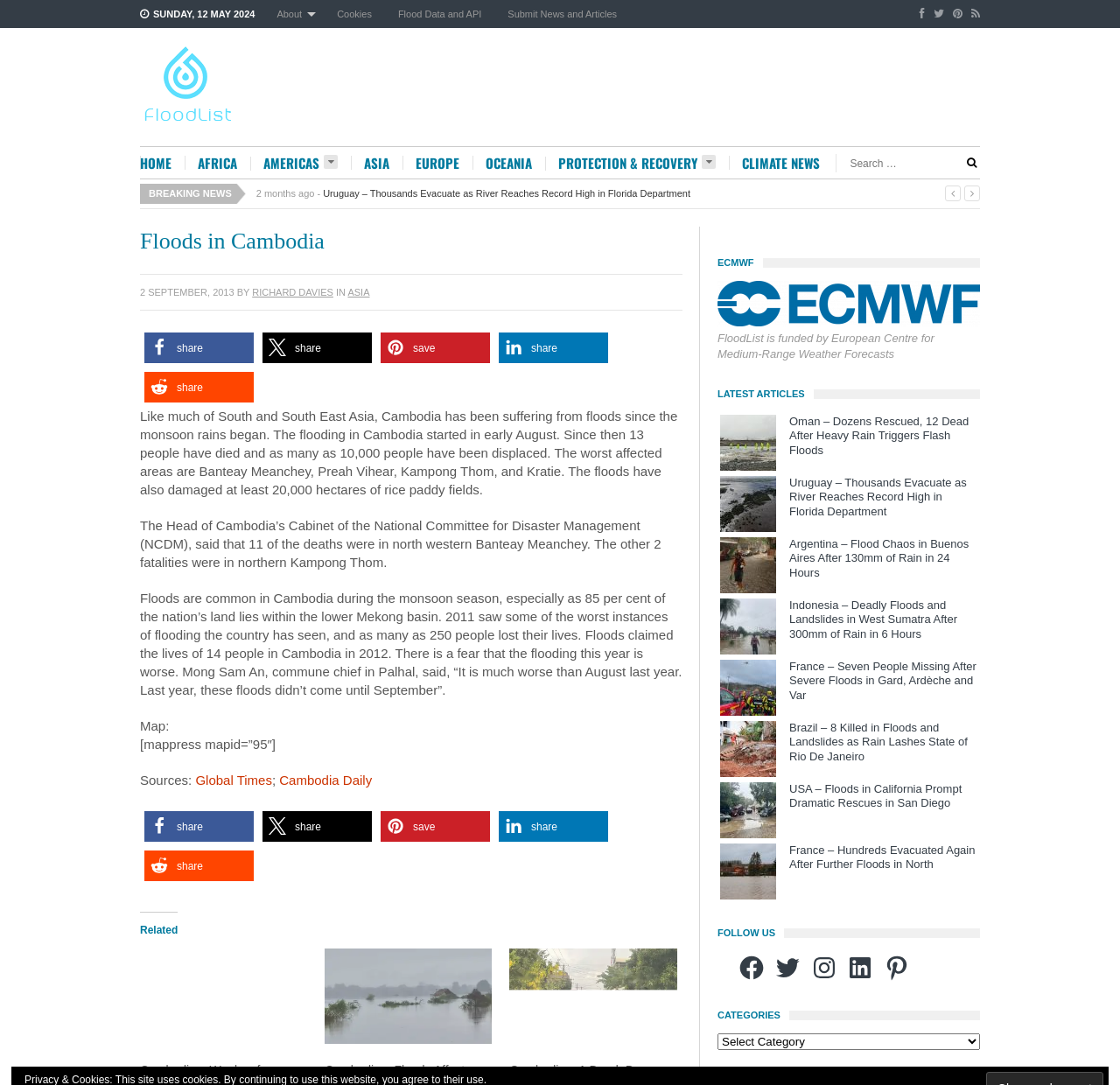What is the name of the newspaper mentioned as a source?
Please give a detailed and thorough answer to the question, covering all relevant points.

I found the name of the newspaper by looking at the link element [656] which contains the text 'Global Times'.